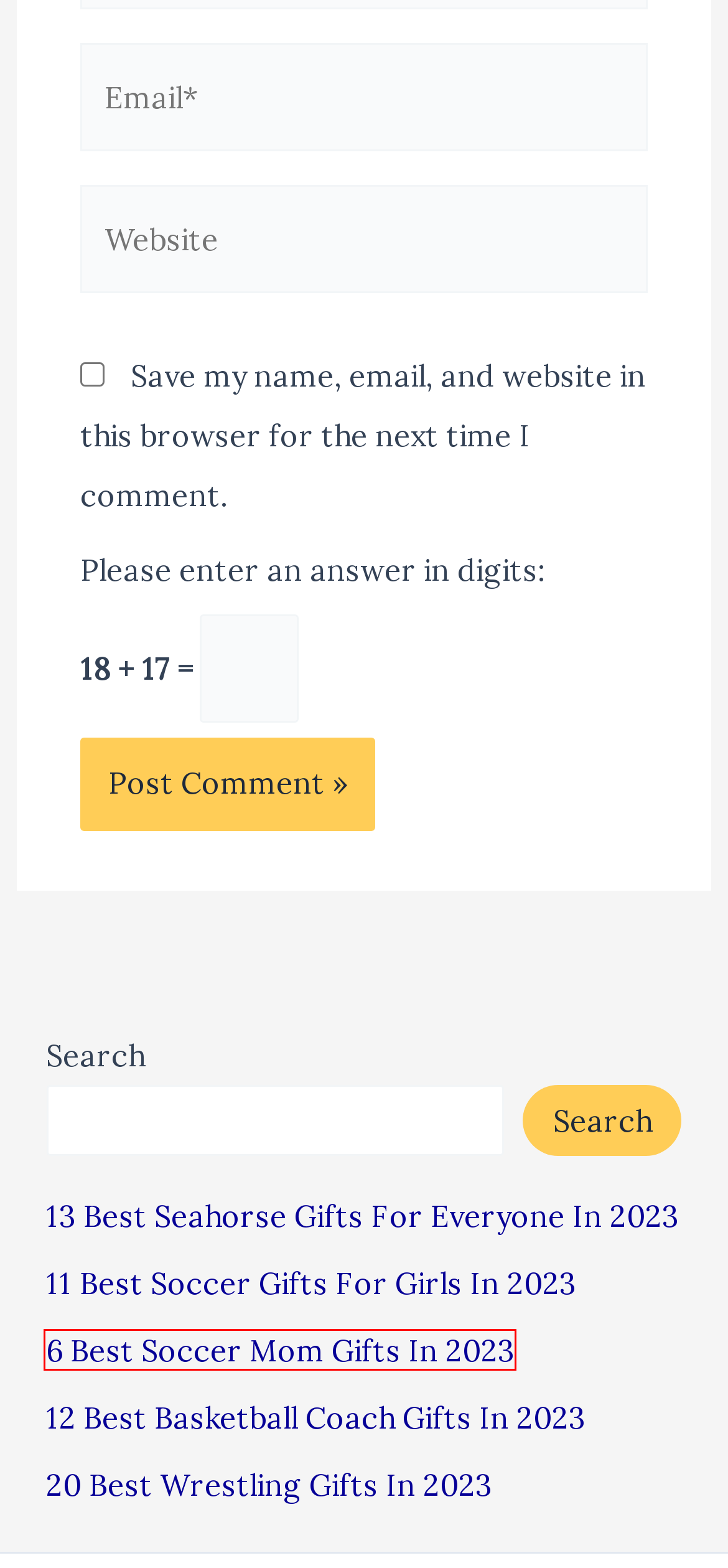You are presented with a screenshot of a webpage with a red bounding box. Select the webpage description that most closely matches the new webpage after clicking the element inside the red bounding box. The options are:
A. 25 Gorgeous Gifts That Start With G For Your Loved Ones 2022
B. 13 Best Seahorse Gifts For Everyone In 2023 | Gifthabit
C. 19 Precious Parrot Gifts For Bird Enthusiasts 2022 | Gifthabit
D. 40 Best Sunflower Gifts For Flower Lovers 2022 | Gifthabit
E. 6 Best Soccer Mom Gifts In 2023 | Gifthabit
F. 12 Best Basketball Coach Gifts In 2023 | Gifthabit
G. 30 Absolutely Perfect Gifts That Start With The Letter A 2022
H. 20 Best Wrestling Gifts In 2023 | Gifthabit

E